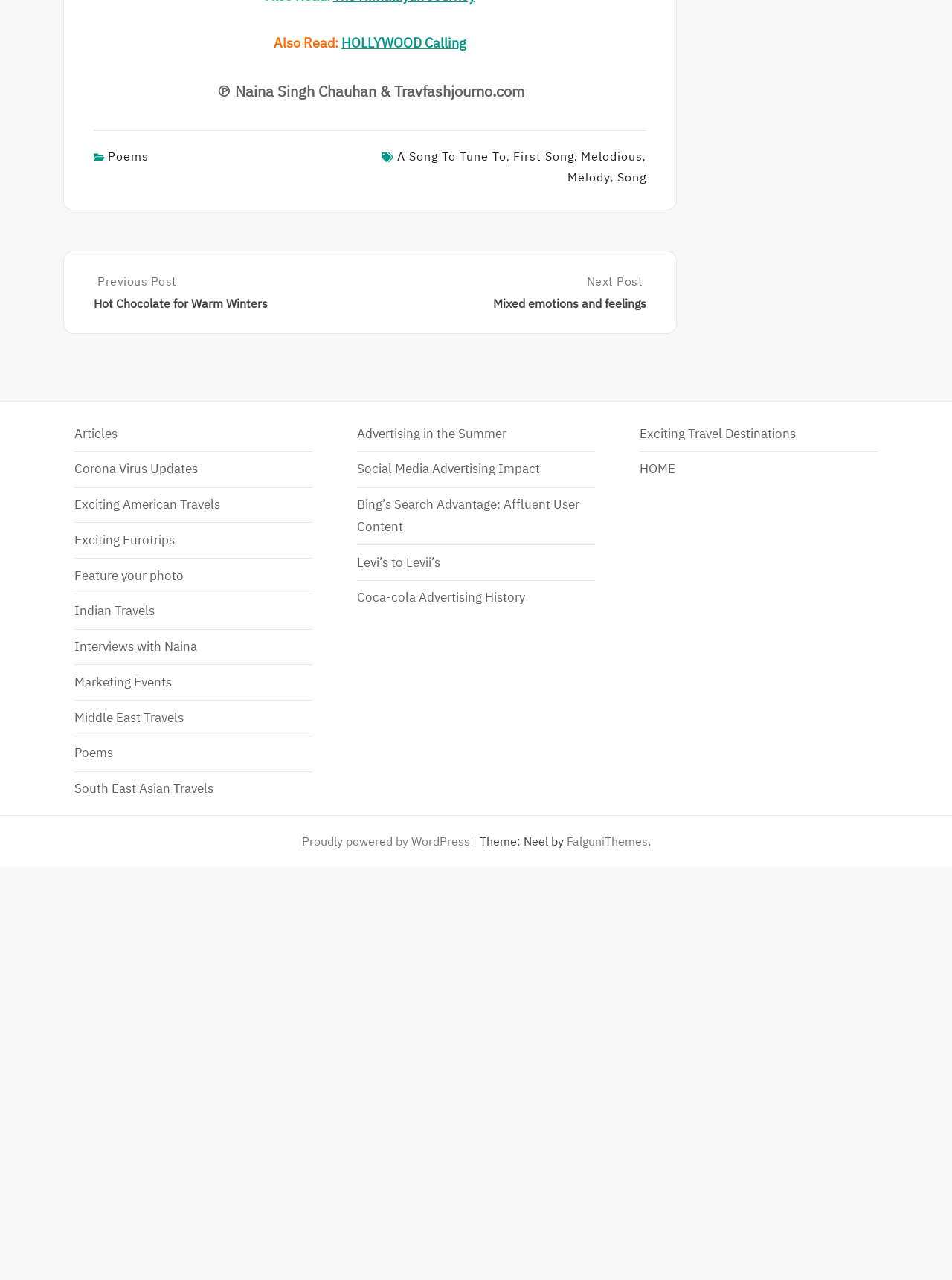Determine the bounding box for the described UI element: "first song".

[0.539, 0.116, 0.603, 0.128]